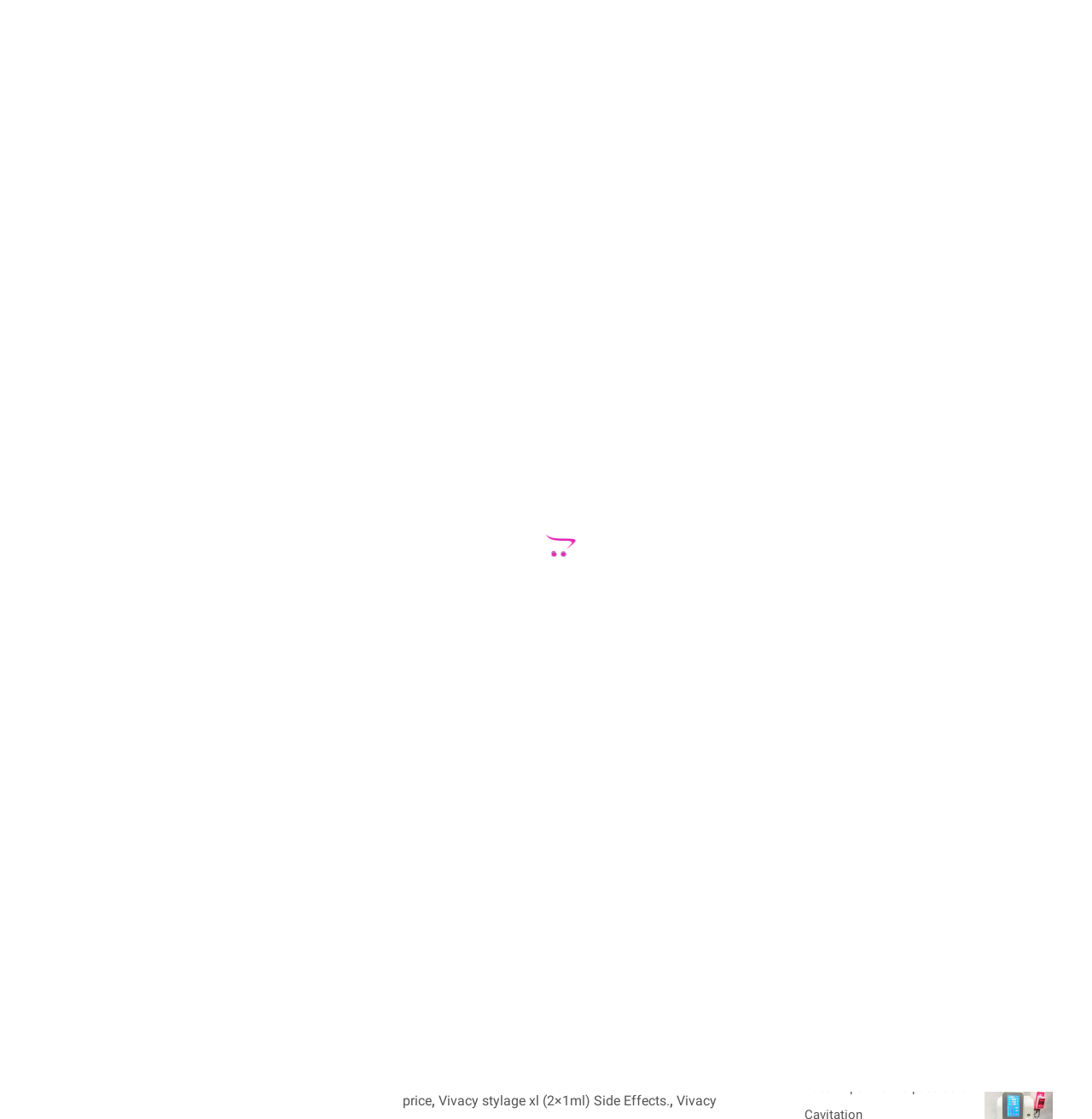Using the format (top-left x, top-left y, bottom-right x, bottom-right y), provide the bounding box coordinates for the described UI element. All values should be floating point numbers between 0 and 1: Vivacy stylage xl (2×1ml) price

[0.369, 0.955, 0.653, 0.991]